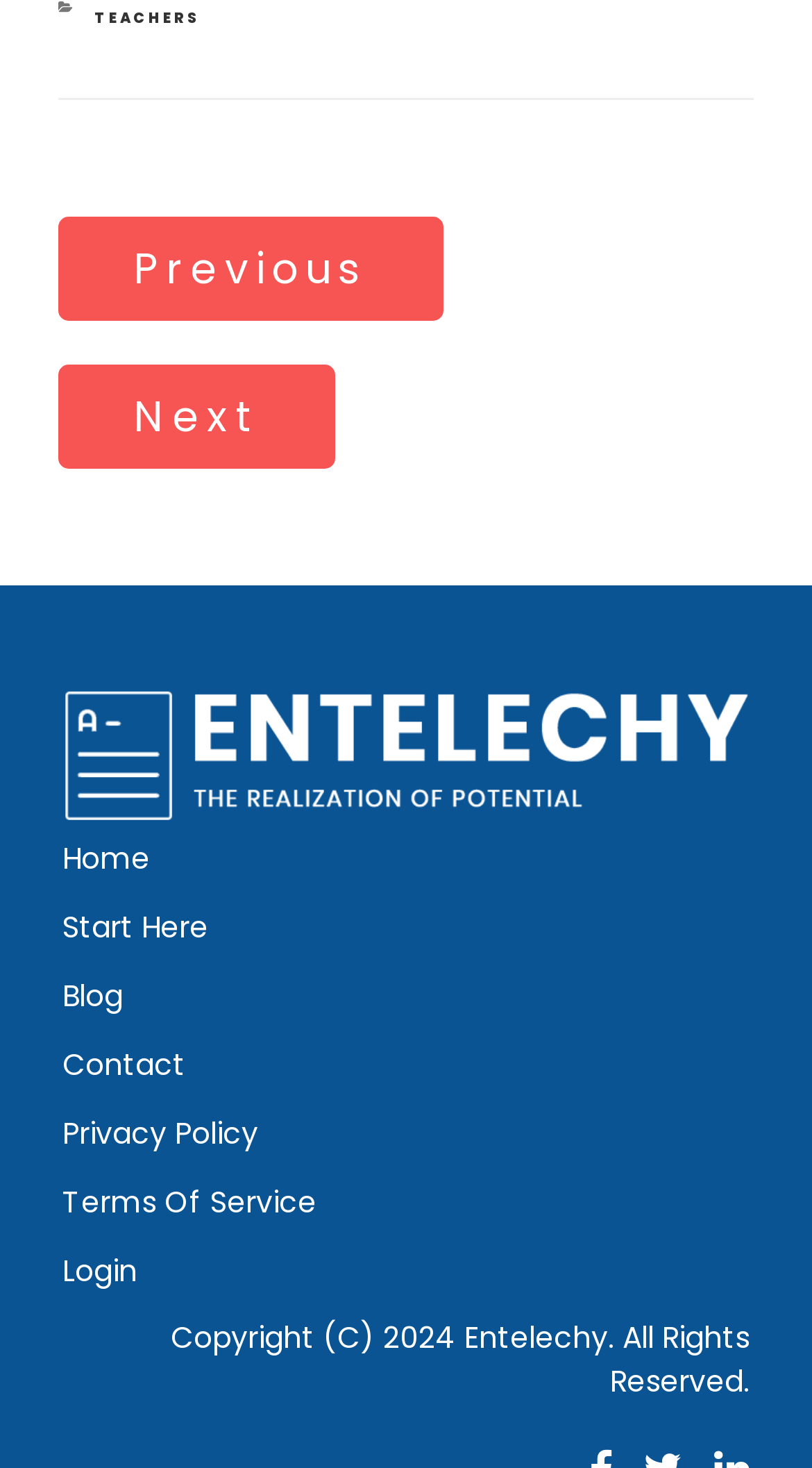Please provide a comprehensive answer to the question below using the information from the image: How many post navigation links are there?

There are 2 post navigation links on the webpage, including 'Previous Post' and 'Next Post', which are located in the middle of the webpage with bounding boxes of [0.072, 0.172, 0.546, 0.201] and [0.072, 0.273, 0.412, 0.302] respectively.